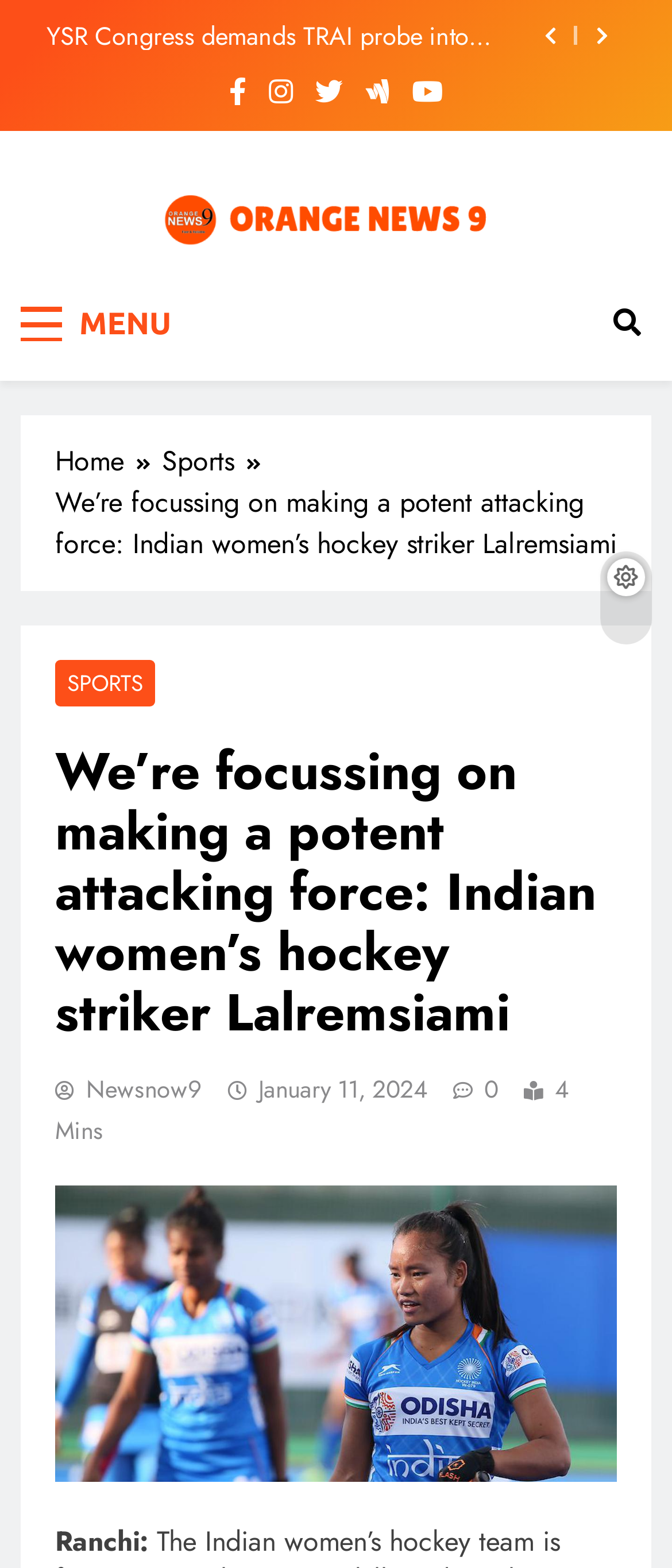Find the bounding box coordinates of the clickable element required to execute the following instruction: "Open the menu". Provide the coordinates as four float numbers between 0 and 1, i.e., [left, top, right, bottom].

[0.031, 0.187, 0.275, 0.227]